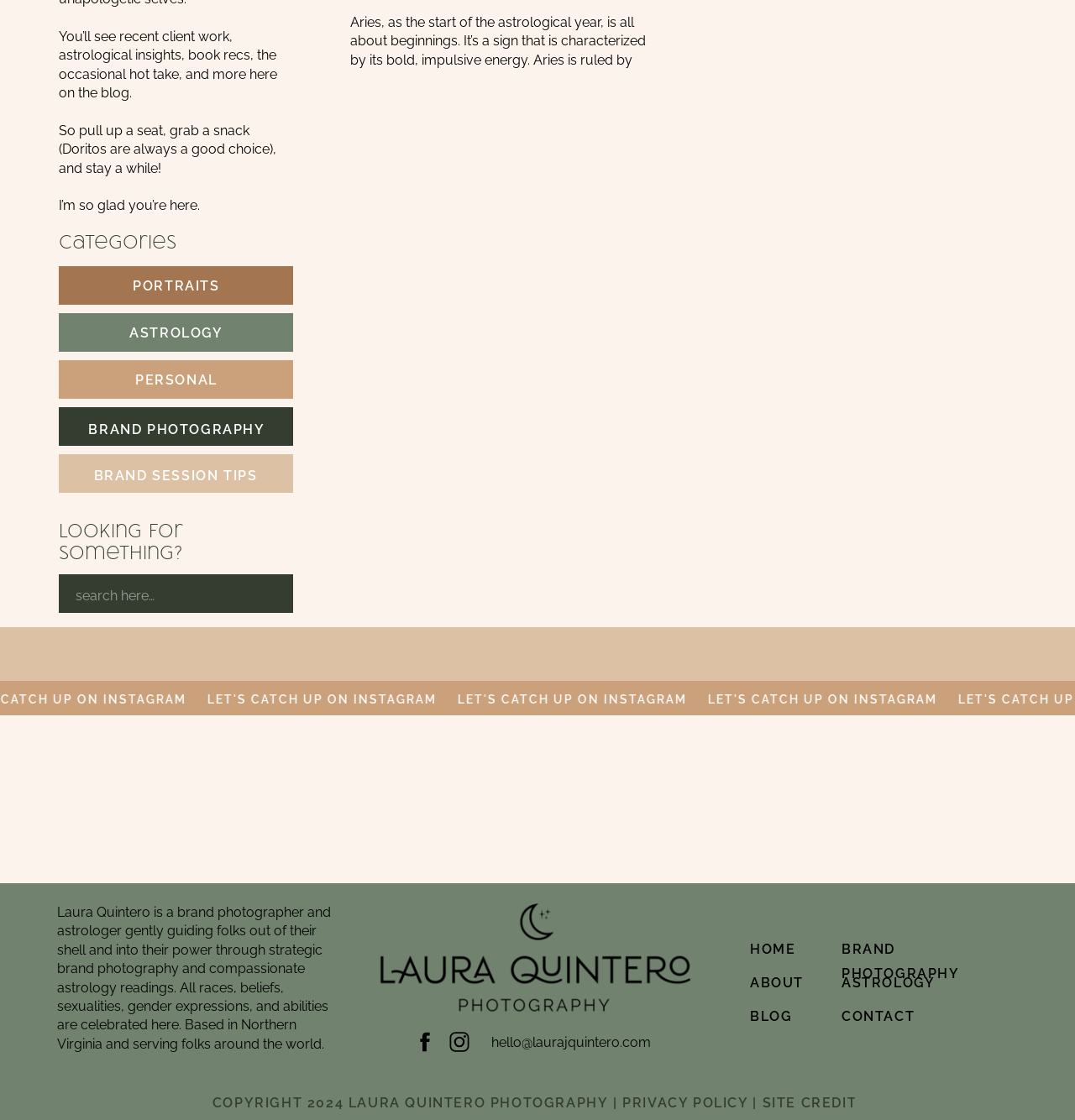Using the description: "astrology", determine the UI element's bounding box coordinates. Ensure the coordinates are in the format of four float numbers between 0 and 1, i.e., [left, top, right, bottom].

[0.783, 0.867, 0.874, 0.883]